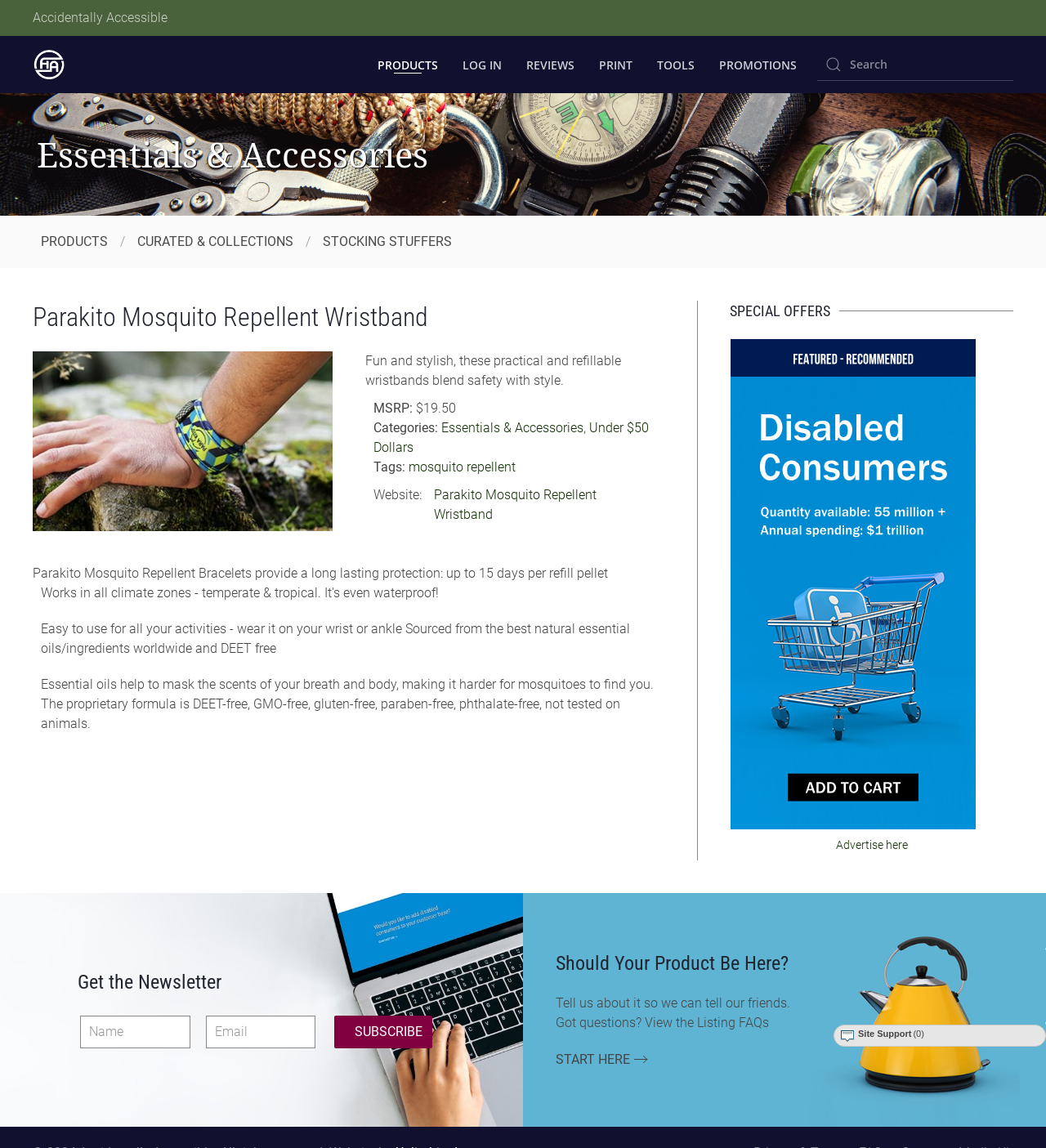Predict the bounding box of the UI element based on this description: "Skip to main content".

[0.031, 0.03, 0.149, 0.044]